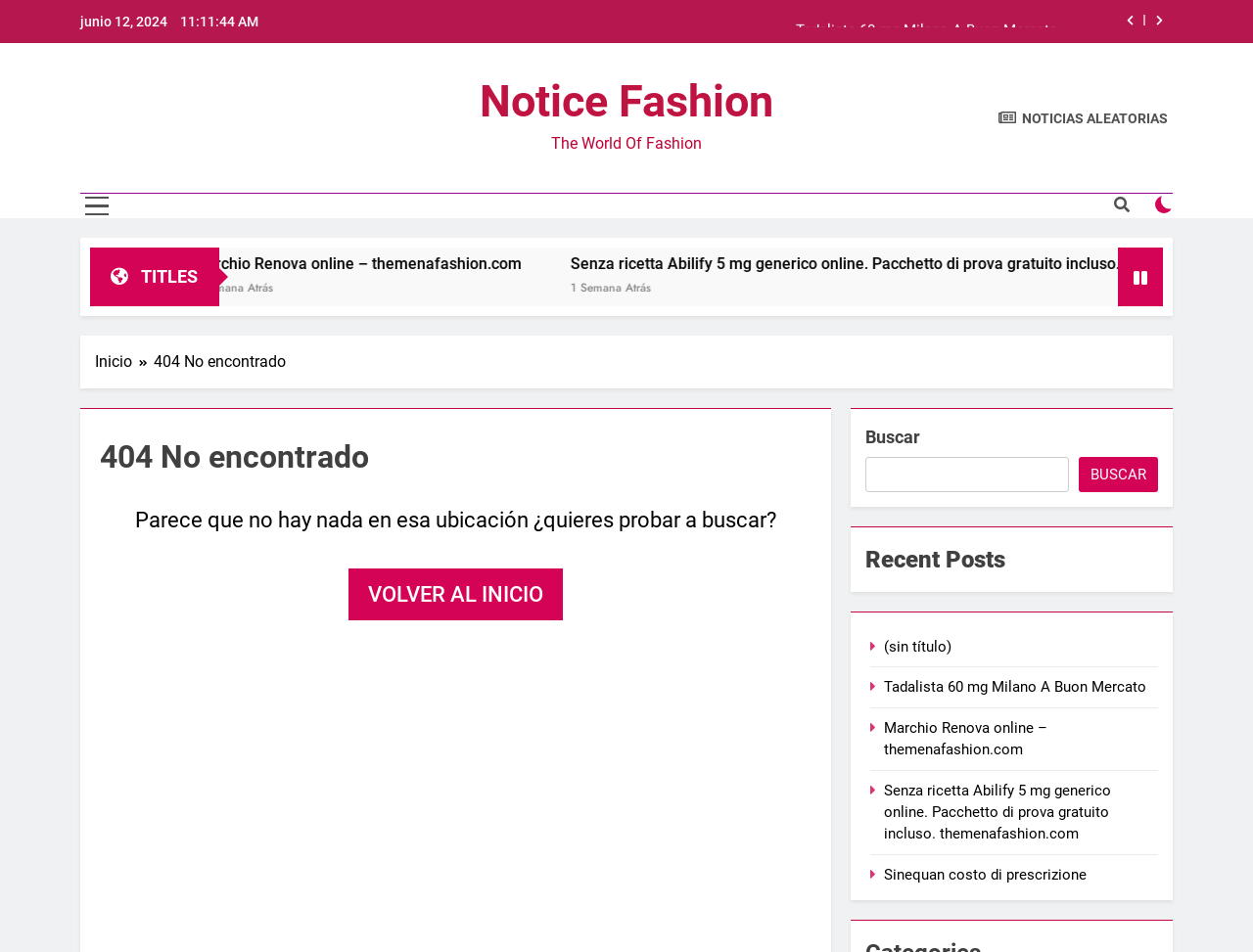Using the details in the image, give a detailed response to the question below:
What is the main error message on this page?

The main error message on this page is '404 No encontrado', which is a common error message indicating that the requested page or resource could not be found. This message is displayed prominently on the page, indicating that the user has encountered an error.